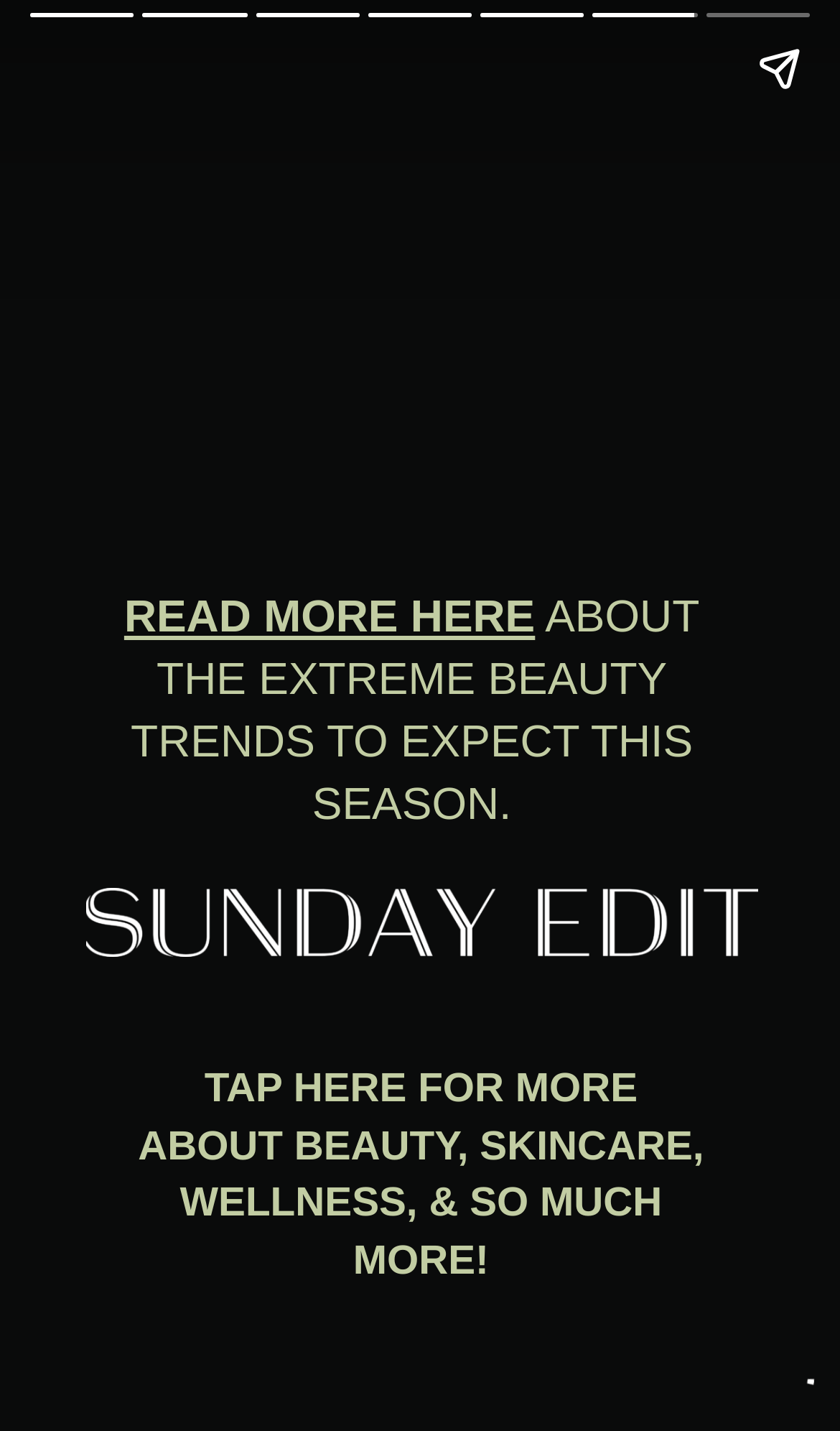Please respond in a single word or phrase: 
Is there a video on this webpage?

Yes